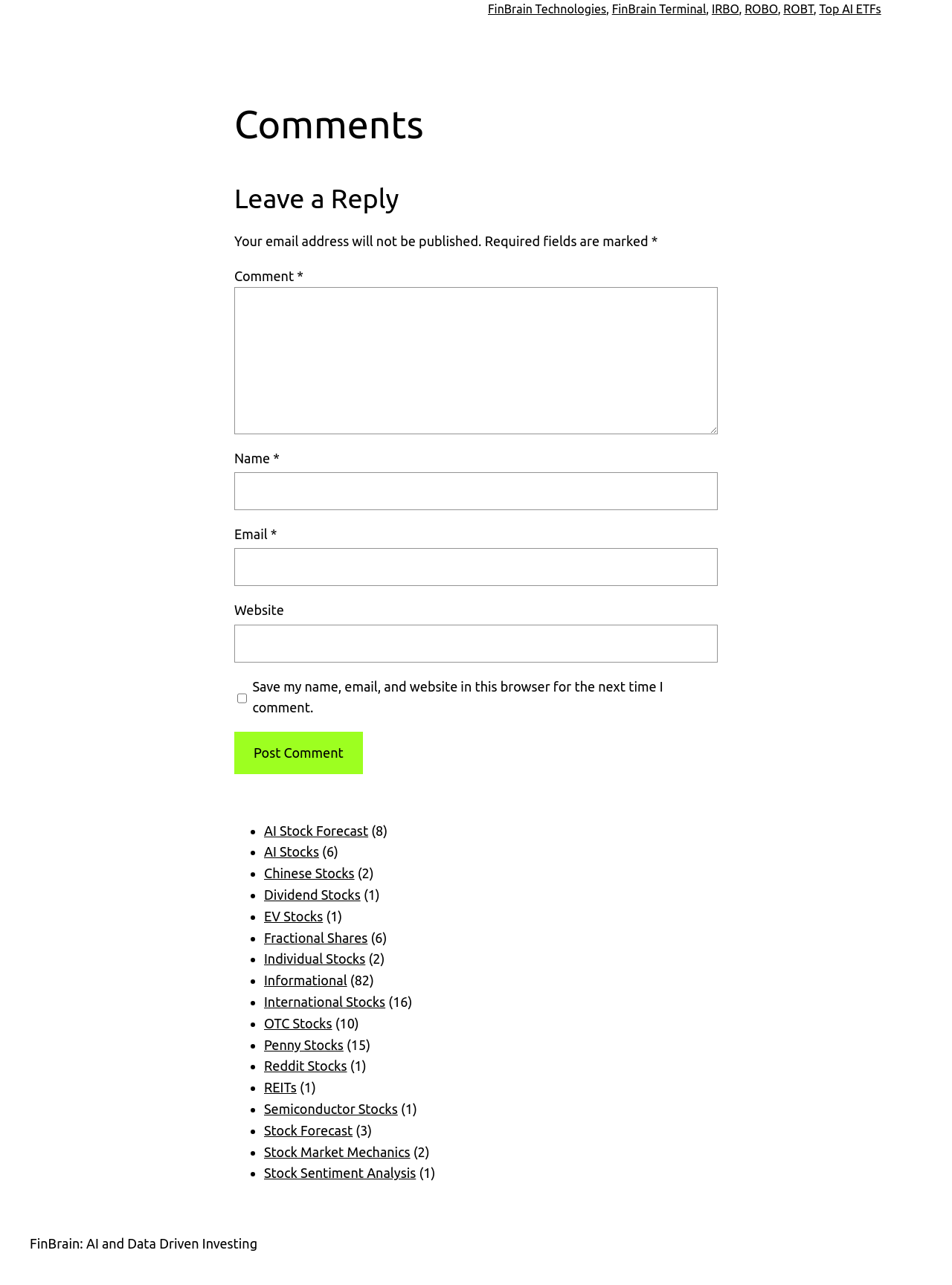Give the bounding box coordinates for the element described by: "FinBrain Terminal".

[0.643, 0.002, 0.742, 0.012]